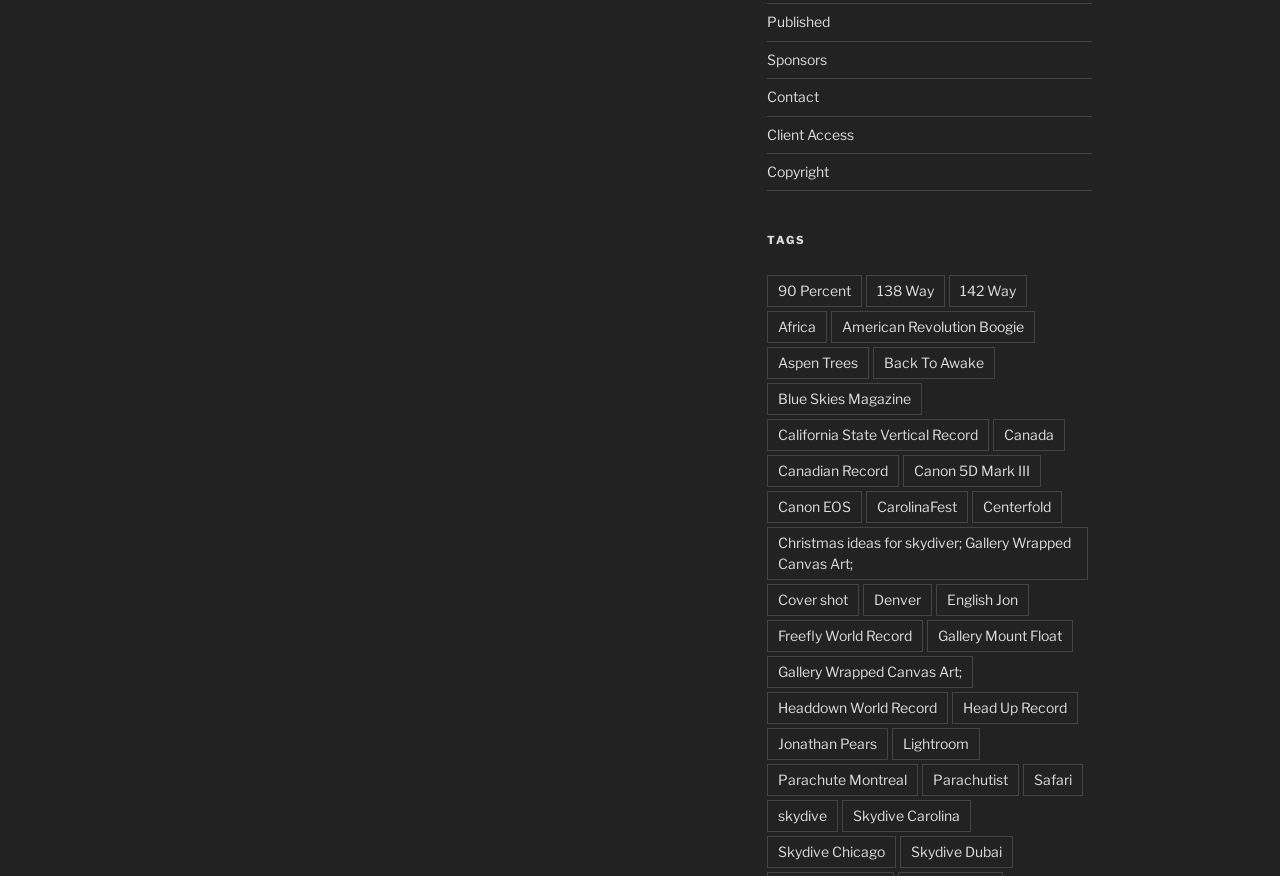Please reply to the following question using a single word or phrase: 
What is the topic of the link 'American Revolution Boogie'?

Skydiving